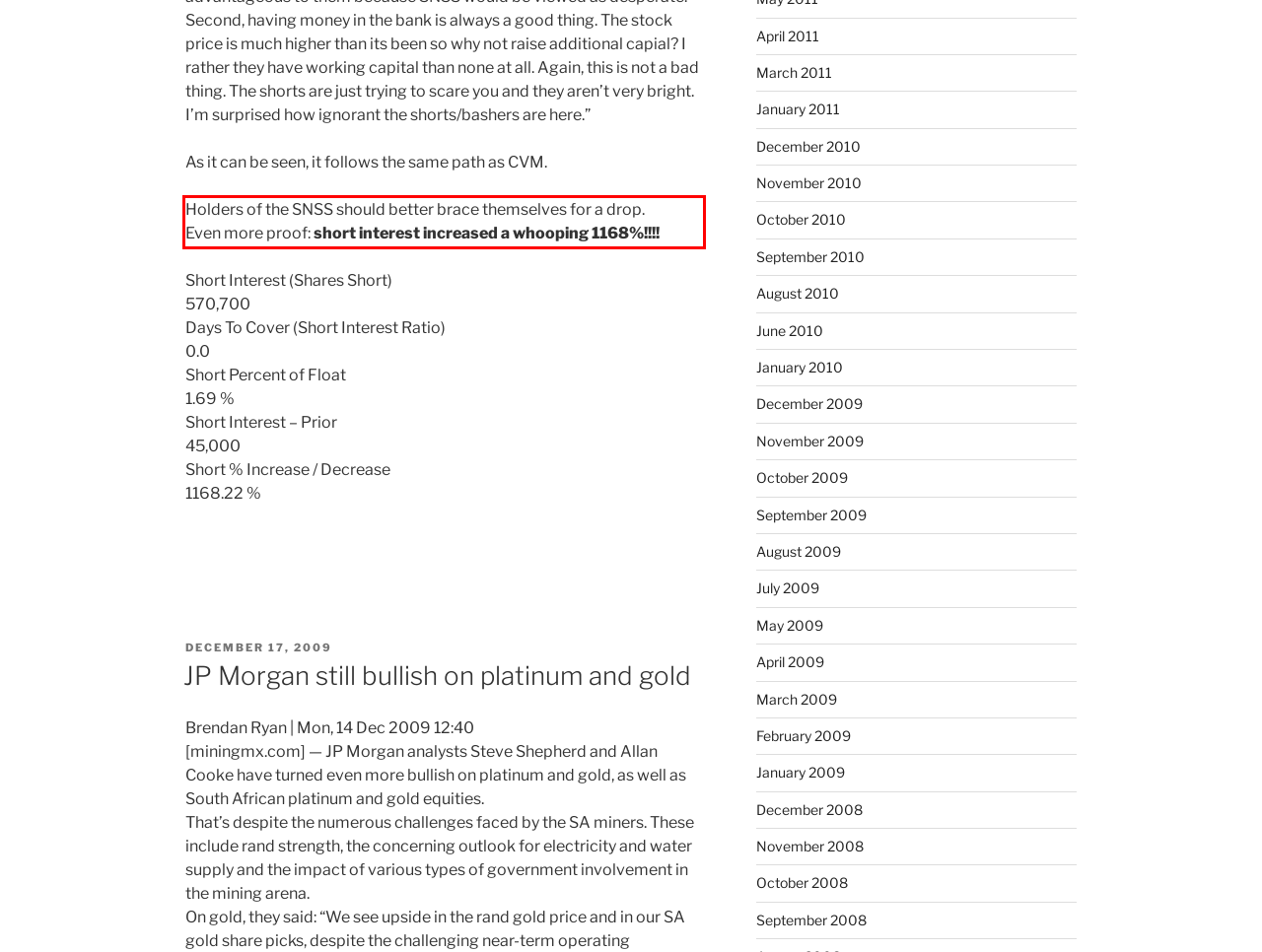You are provided with a webpage screenshot that includes a red rectangle bounding box. Extract the text content from within the bounding box using OCR.

Holders of the SNSS should better brace themselves for a drop. Even more proof: short interest increased a whooping 1168%!!!!